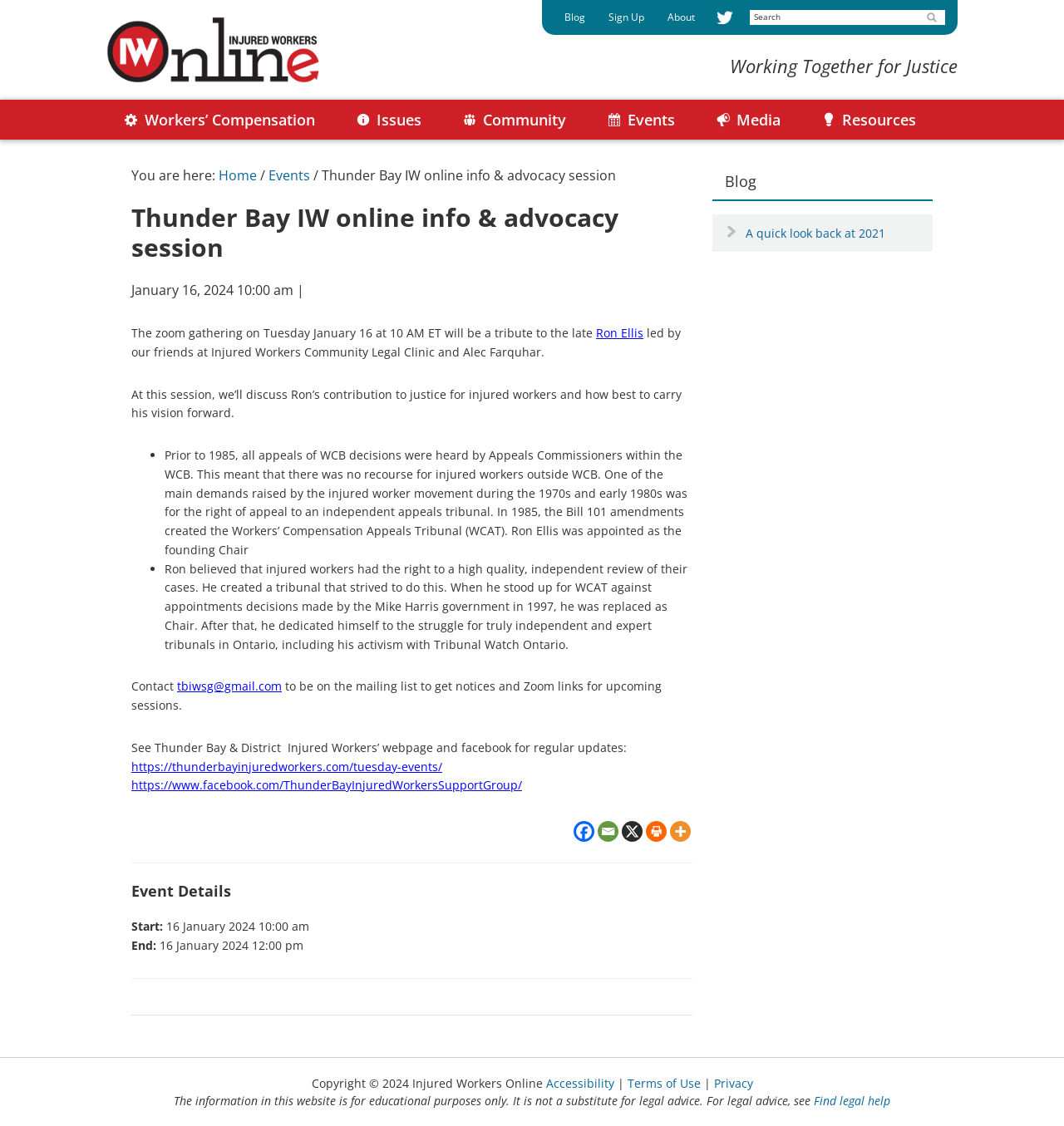Locate the bounding box coordinates of the clickable part needed for the task: "Sign up".

[0.562, 0.0, 0.615, 0.031]